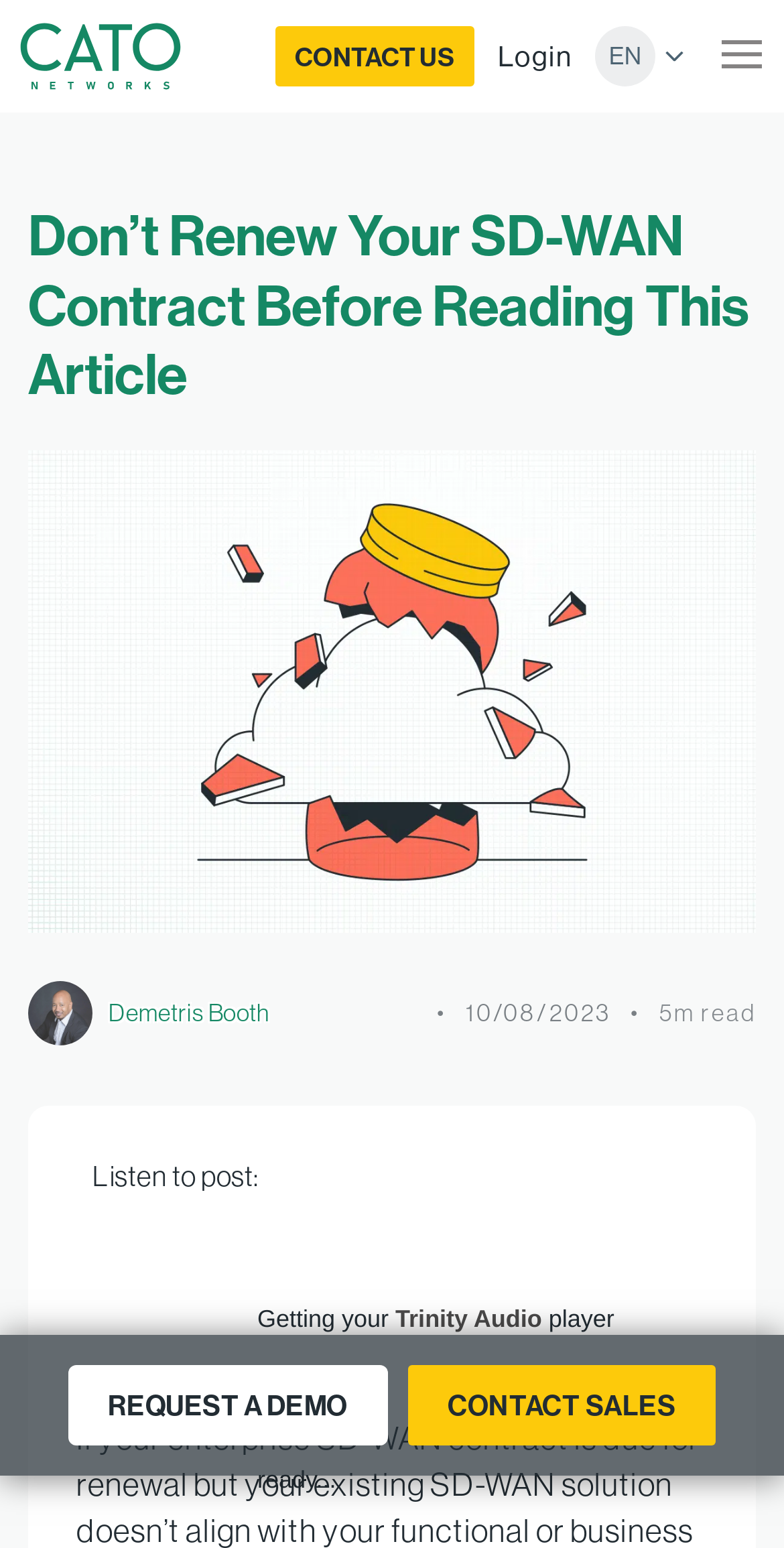What is the estimated reading time of the article?
Refer to the image and provide a thorough answer to the question.

The estimated reading time of the article is located below the title of the article, and it has a bounding box with coordinates [0.841, 0.644, 0.964, 0.663]. The StaticText element with the text '5m read' is a child element of the HeaderAsNonLandmark element, which suggests that it is the estimated reading time of the article.